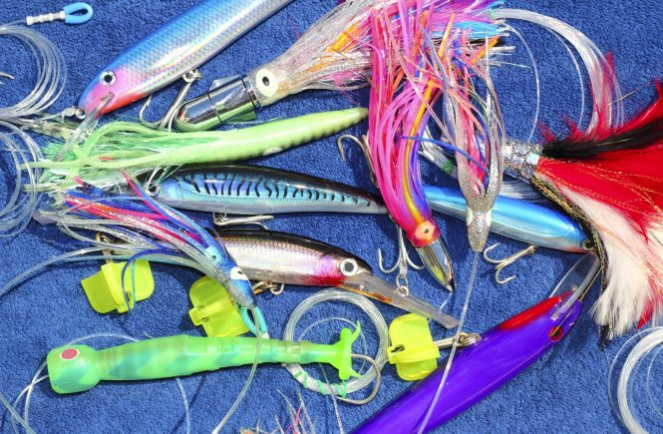What is the purpose of the feathered jigs?
Using the image, respond with a single word or phrase.

To attract fish